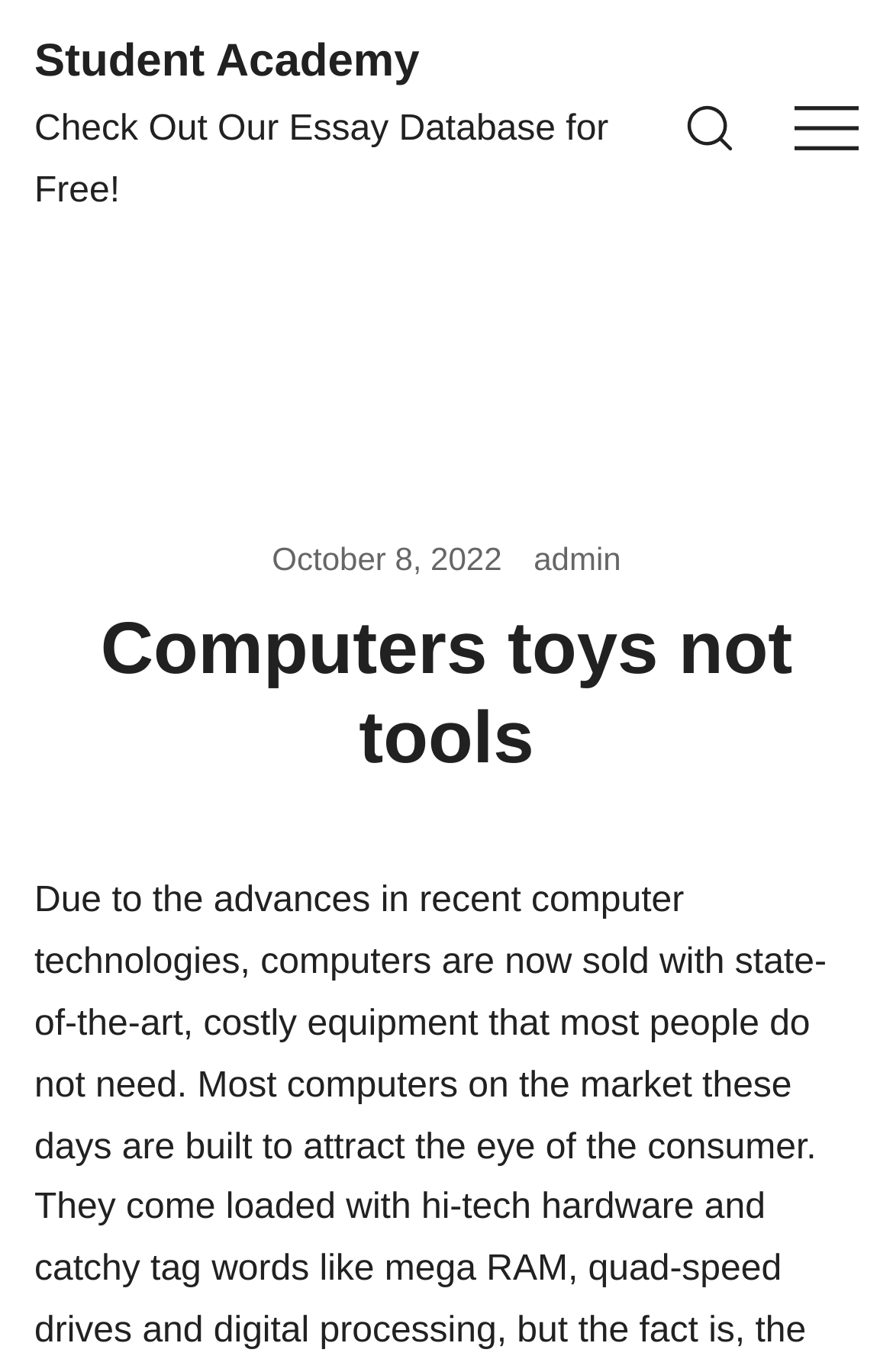Generate a thorough explanation of the webpage's elements.

The webpage appears to be an essay database or a blog post about computers. At the top left, there is a link to "Student Academy" and a static text that reads "Check Out Our Essay Database for Free!". 

On the top right, there are two small images, each accompanied by a link. 

Below the top section, there is a header that spans the entire width of the page. Within this header, there are three elements: a link to a date "October 8, 2022" on the left, a link to the author "admin" in the middle, and a heading that reads "Computers toys not tools" on the right. 

The heading "Computers toys not tools" seems to be the title of the essay or blog post, which is related to the meta description that discusses how computers are now sold with advanced and costly equipment that most people do not need.